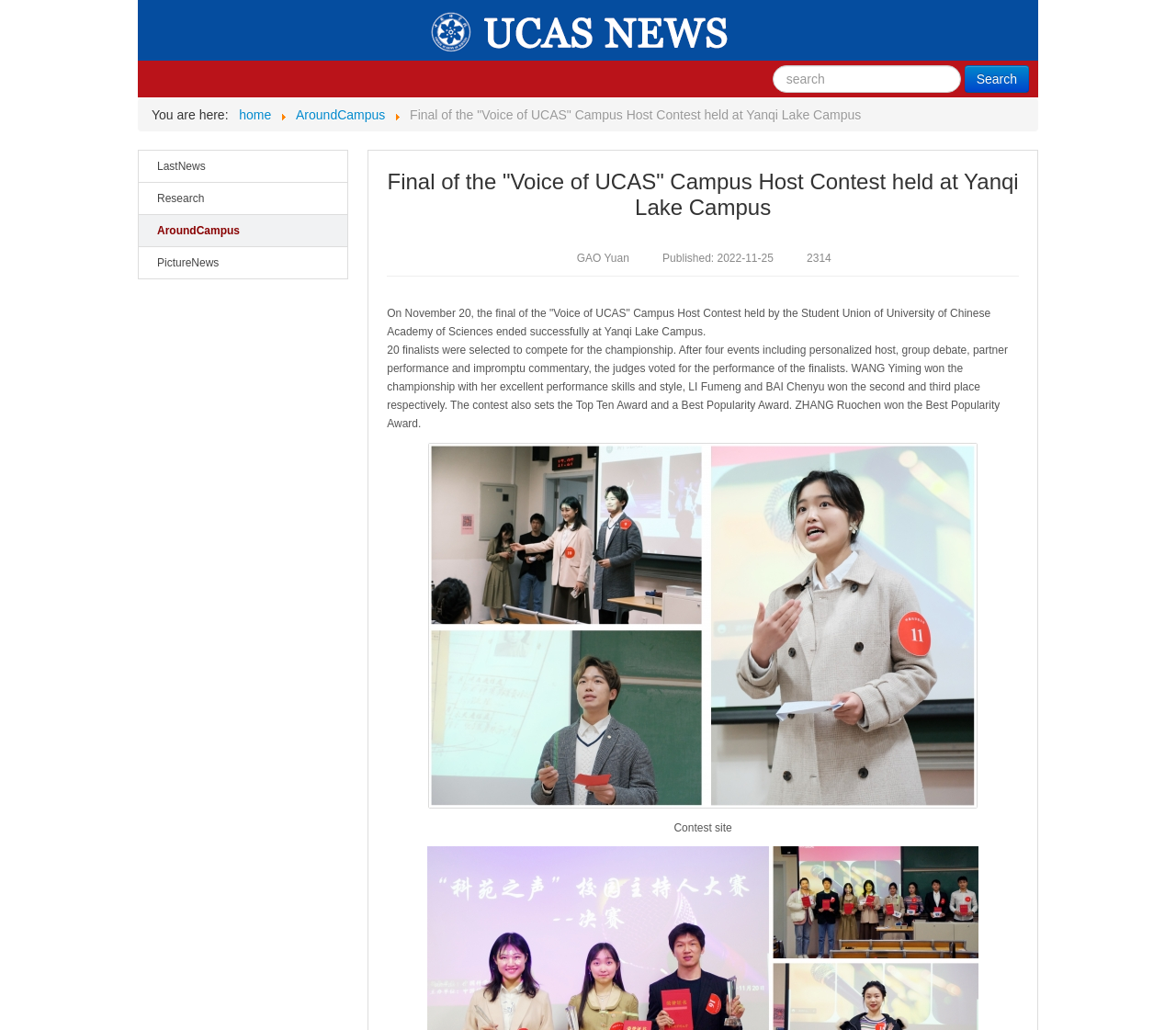Who won the championship in the contest?
Please provide a single word or phrase as the answer based on the screenshot.

WANG Yiming